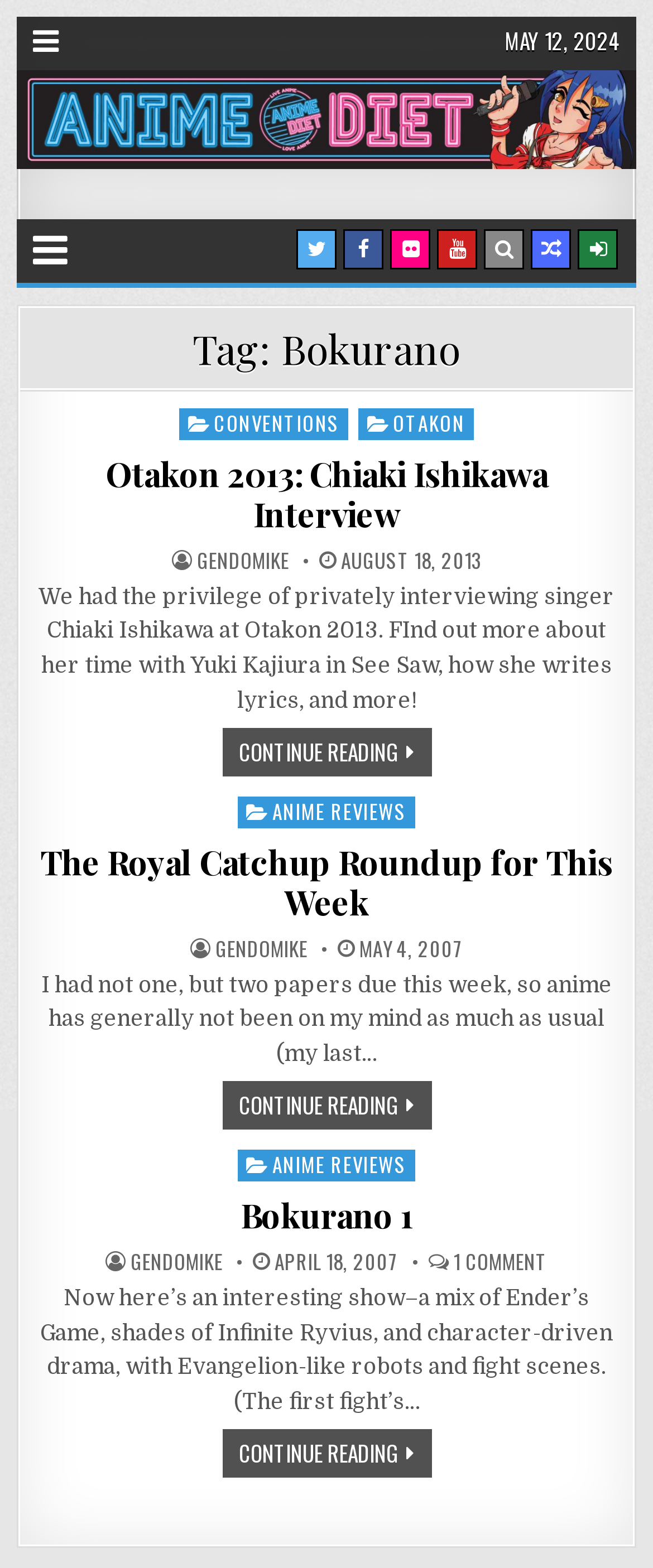Find the bounding box coordinates of the clickable element required to execute the following instruction: "Login or register on the website". Provide the coordinates as four float numbers between 0 and 1, i.e., [left, top, right, bottom].

[0.885, 0.146, 0.947, 0.172]